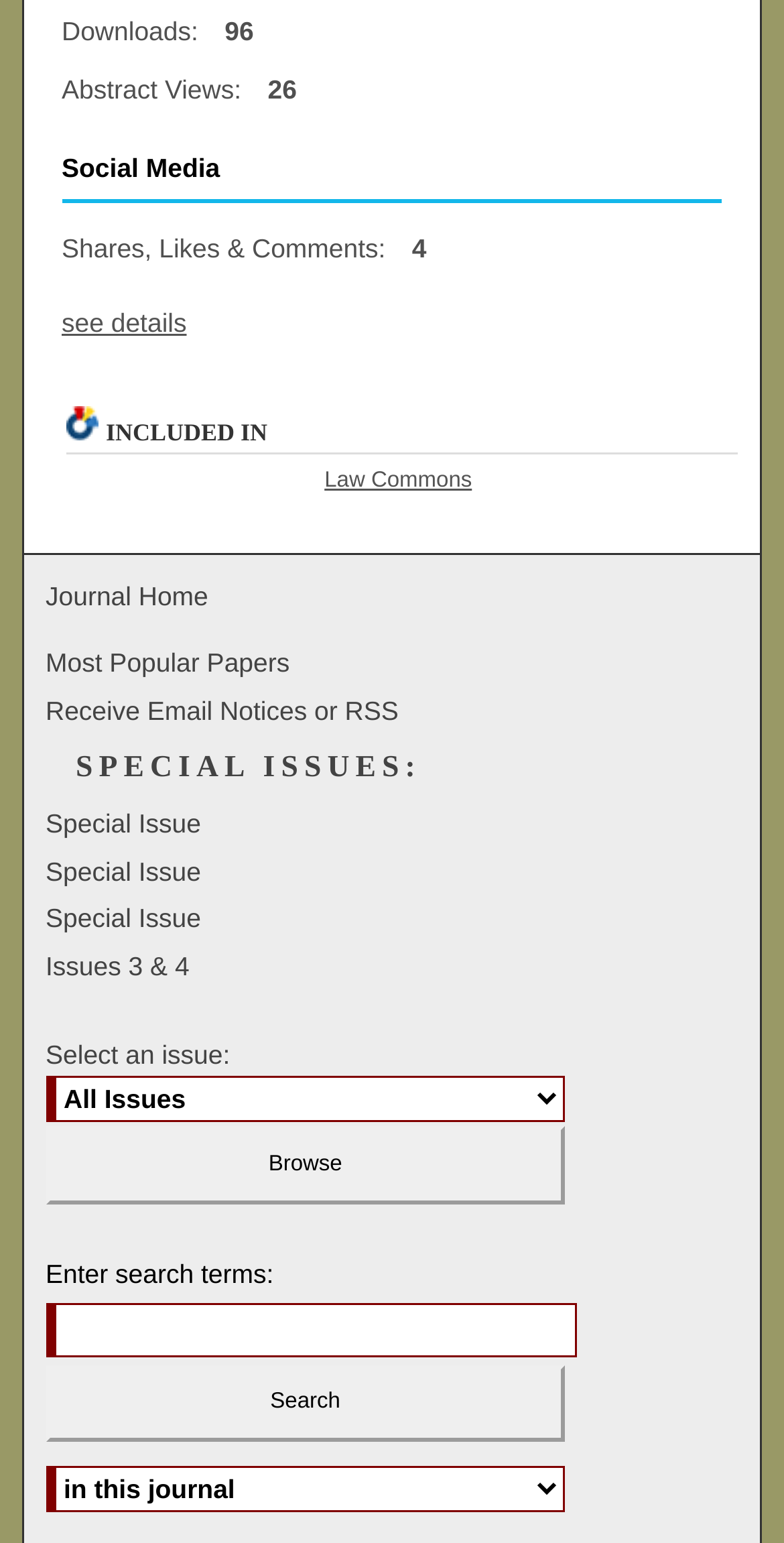What is the ISSN of the journal?
Could you please answer the question thoroughly and with as much detail as possible?

The ISSN of the journal can be found at the bottom of the webpage, which is '0041-9494'. This is a unique identifier for the journal.